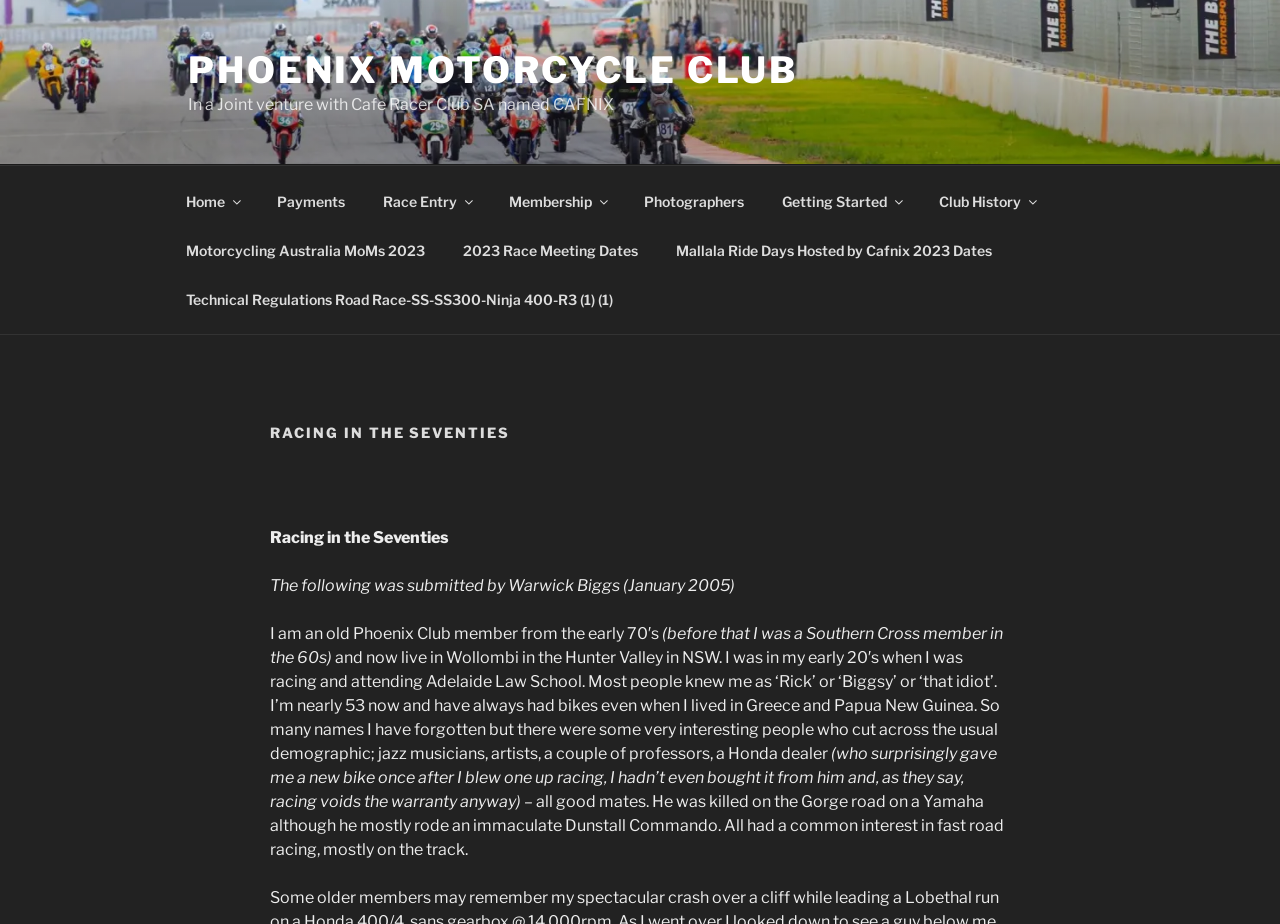Find the bounding box of the element with the following description: "Phoenix Motorcycle Club". The coordinates must be four float numbers between 0 and 1, formatted as [left, top, right, bottom].

[0.147, 0.052, 0.624, 0.1]